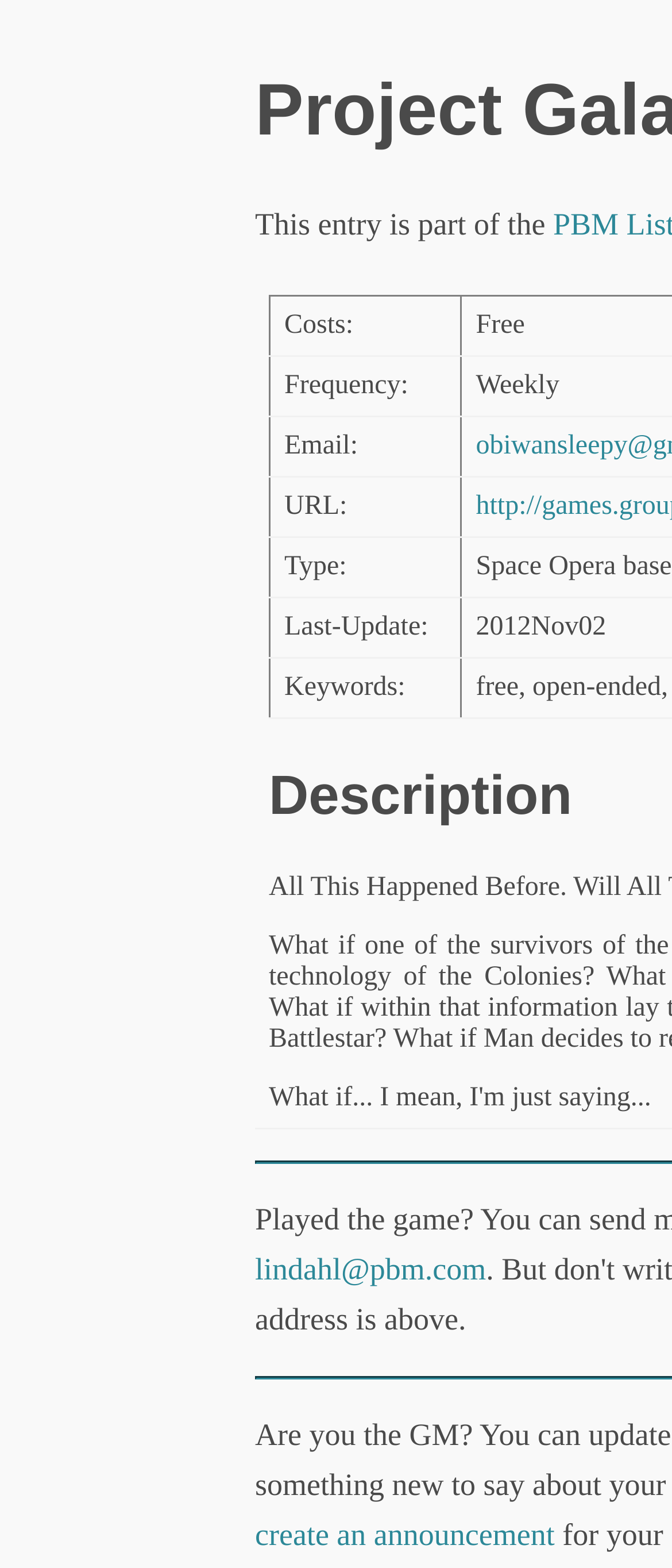Based on the description "lindahl@pbm.com", find the bounding box of the specified UI element.

[0.379, 0.798, 0.723, 0.82]